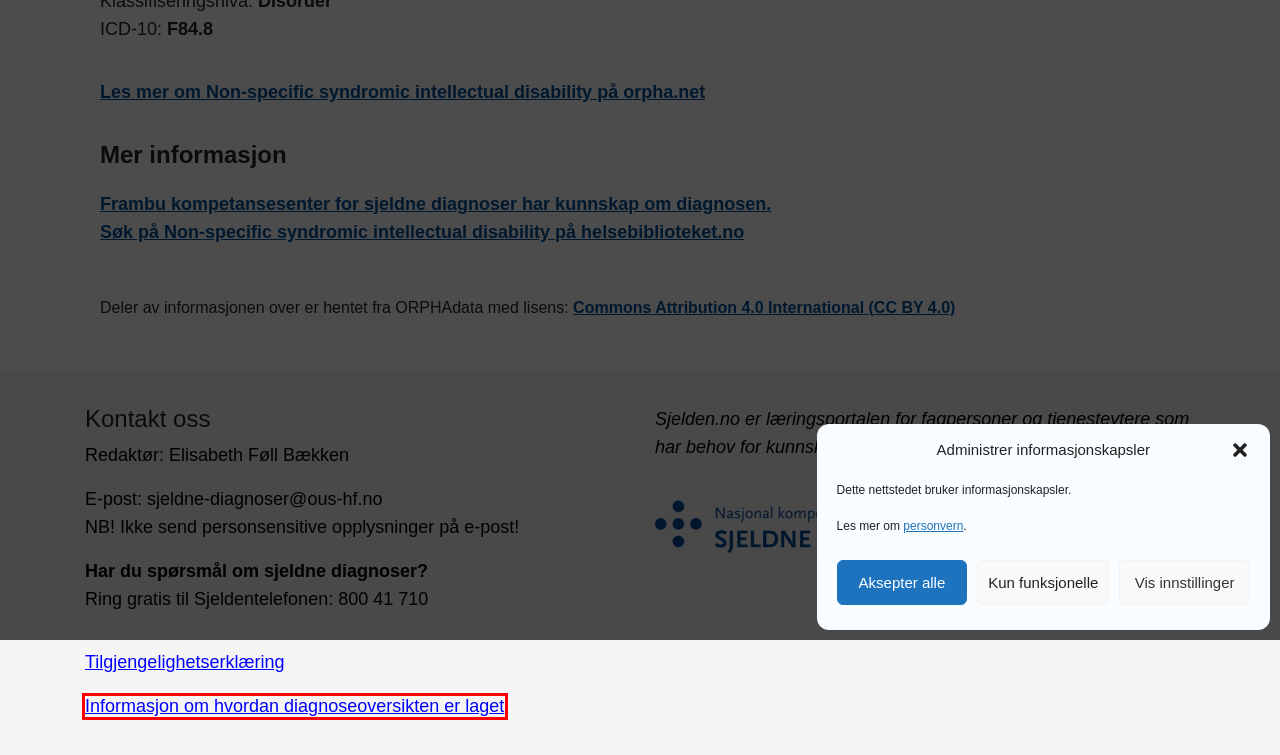Analyze the screenshot of a webpage with a red bounding box and select the webpage description that most accurately describes the new page resulting from clicking the element inside the red box. Here are the candidates:
A. Tilgjengelighetserklæring - Sjelden
B. Hvordan diagnoseoversikten på Sjelden.no er laget - Sjelden
C. CC BY 4.0 Deed | Attribution 4.0 International
 | Creative Commons
D. Tema - Sjelden
E. Personvern - Sjelden
F. Orphanet: Non-specific syndromic intellectual disability
G. Kontakt - Frambu
H. Søk - Helsebiblioteket

B